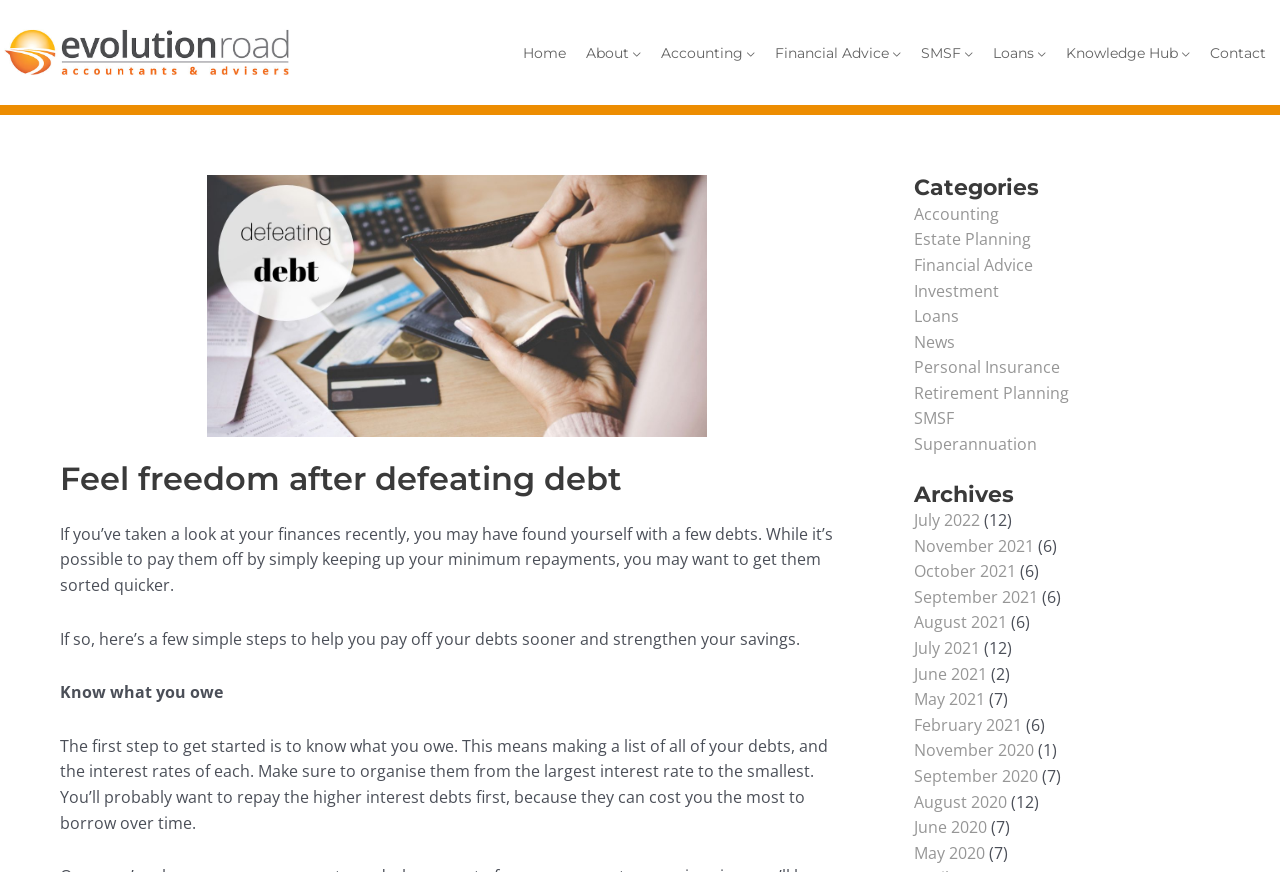Locate the coordinates of the bounding box for the clickable region that fulfills this instruction: "Click on the 'Accounting' category".

[0.714, 0.232, 0.78, 0.258]